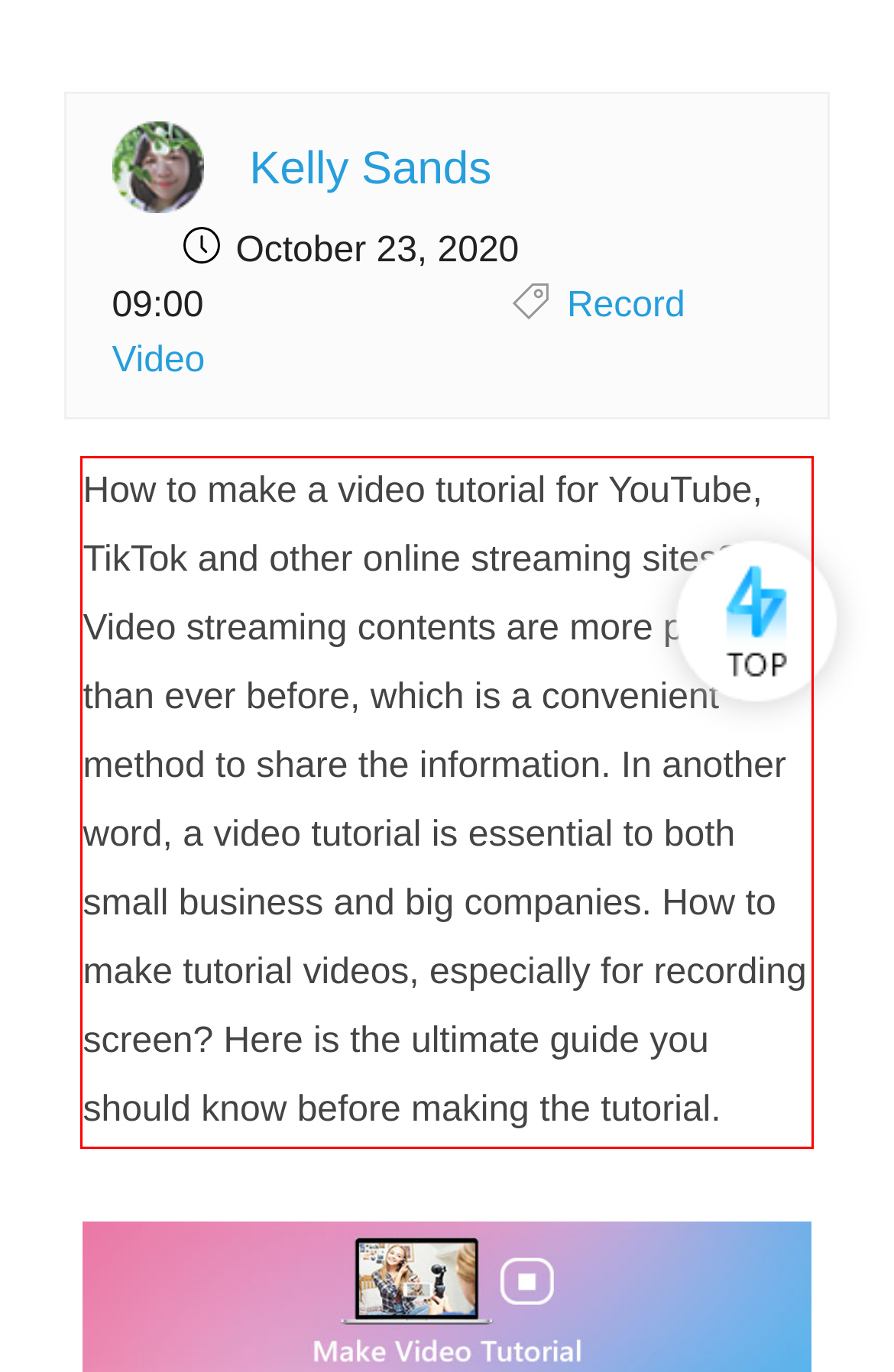Identify the text inside the red bounding box on the provided webpage screenshot by performing OCR.

How to make a video tutorial for YouTube, TikTok and other online streaming sites? Video streaming contents are more popular than ever before, which is a convenient method to share the information. In another word, a video tutorial is essential to both small business and big companies. How to make tutorial videos, especially for recording screen? Here is the ultimate guide you should know before making the tutorial.